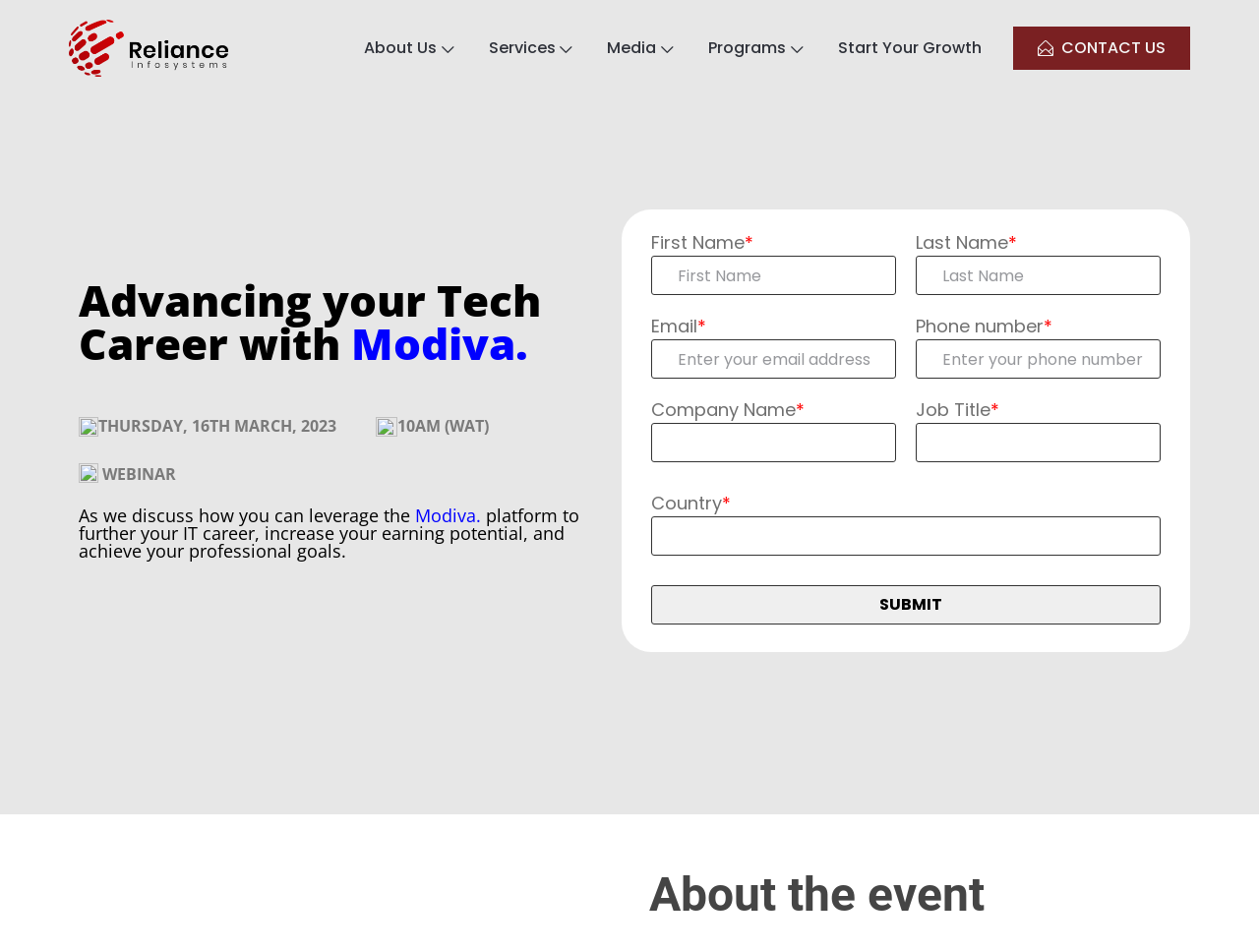Locate the bounding box coordinates of the element I should click to achieve the following instruction: "Select your country from the dropdown".

[0.517, 0.542, 0.922, 0.584]